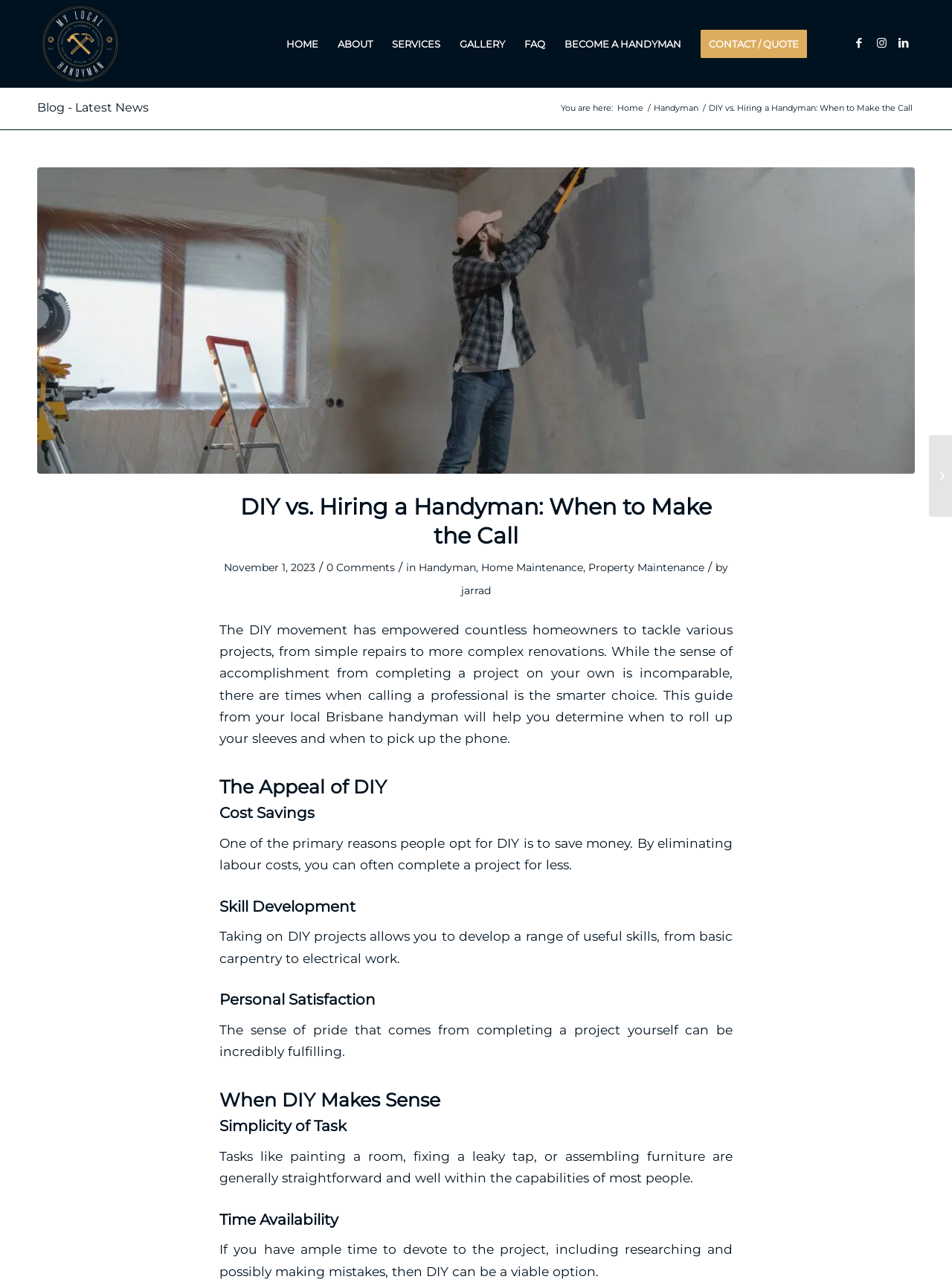How many headings are there in the blog post?
Give a thorough and detailed response to the question.

There are seven headings in the blog post, which are 'The Appeal of DIY', 'Cost Savings', 'Skill Development', 'Personal Satisfaction', 'When DIY Makes Sense', 'Simplicity of Task', and 'Time Availability'.